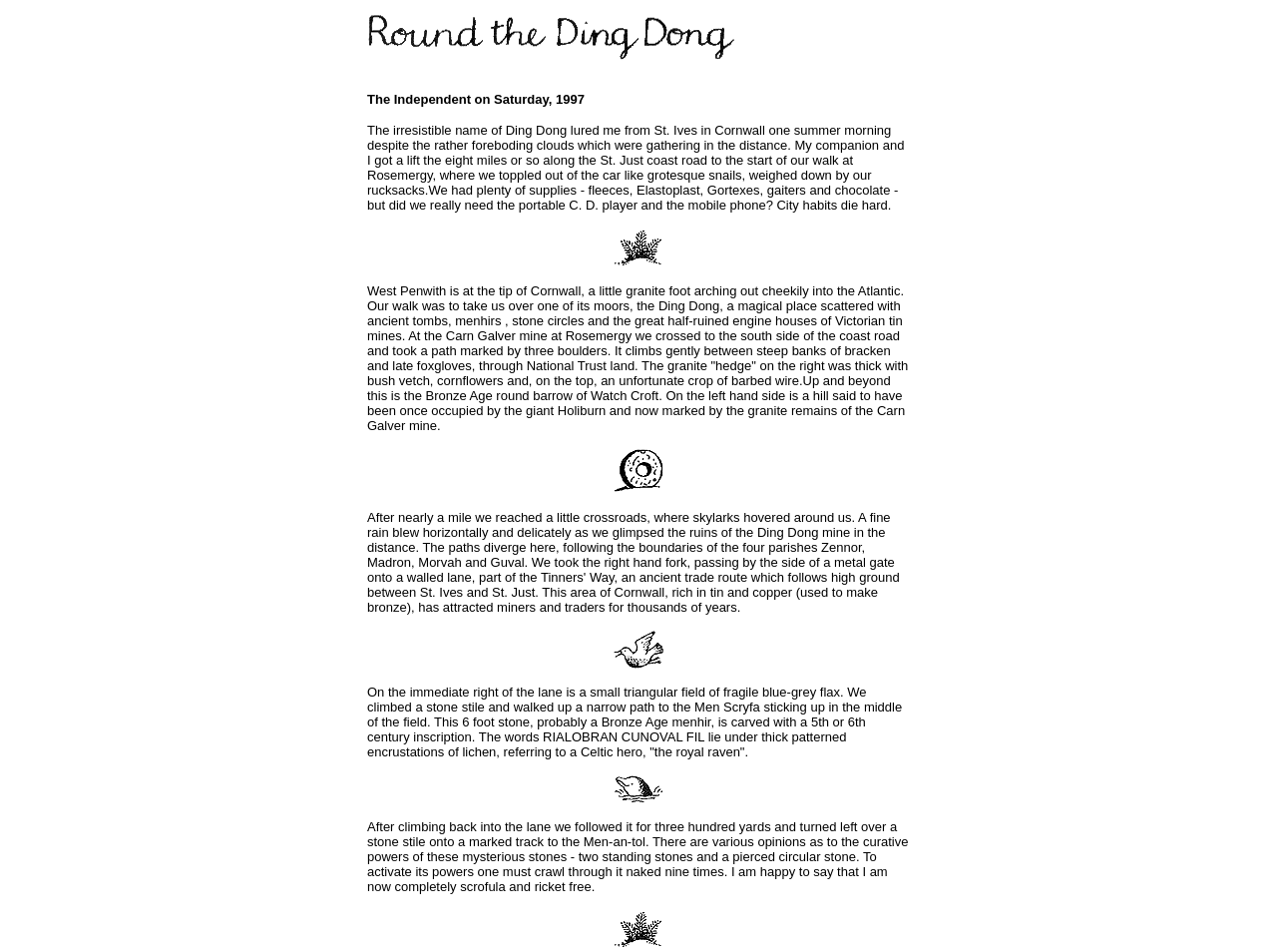What is the name of the place where the author started their walk?
Look at the image and provide a detailed response to the question.

The author started their walk at Rosemergy, which is mentioned in the text as the starting point of their journey. This information can be found in the second paragraph of the text, where the author describes getting a lift to Rosemergy and then starting their walk.